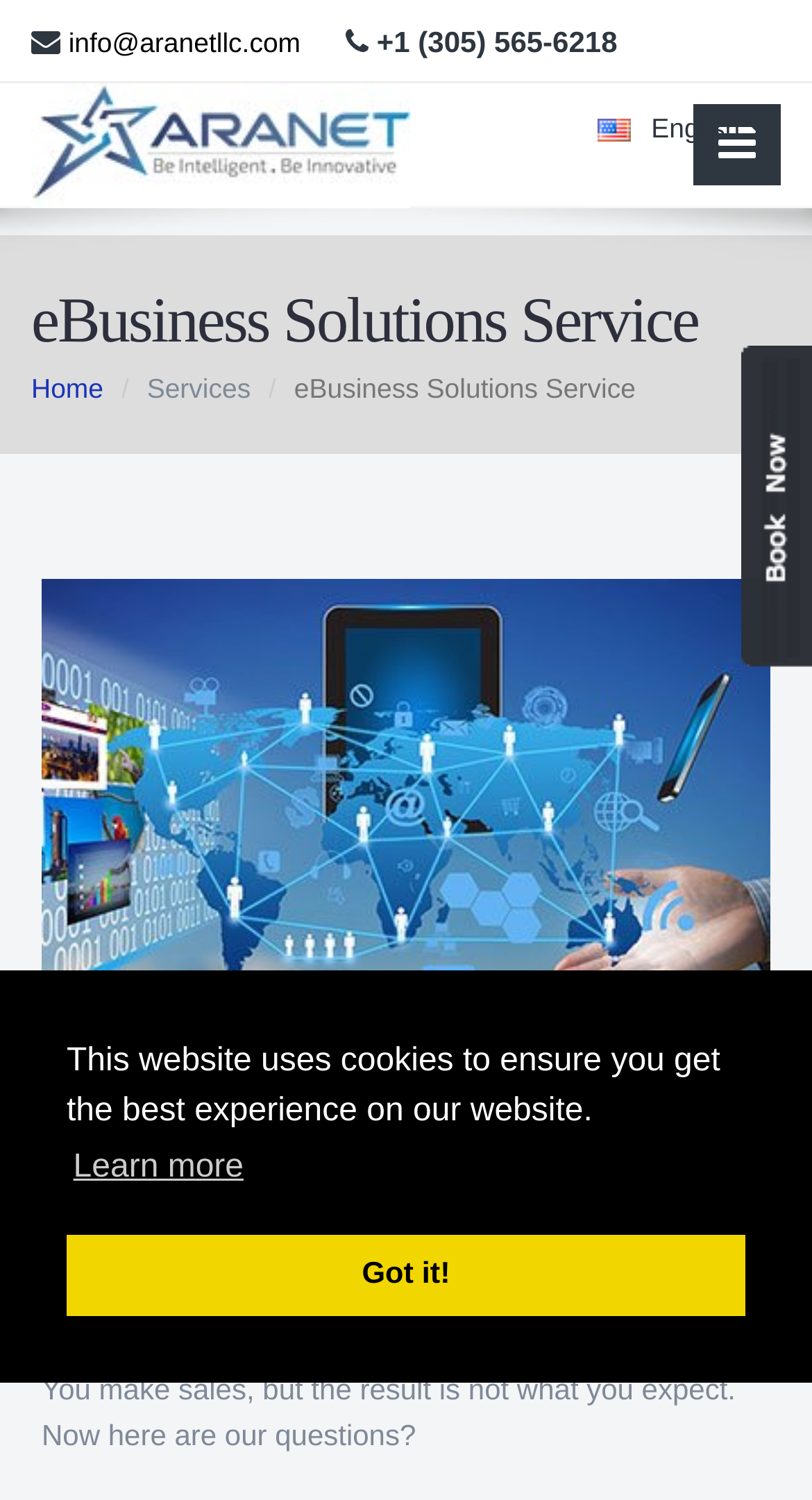What is the company name?
Provide an in-depth and detailed answer to the question.

I found the company name by looking at the top-left corner of the webpage, where it says 'ARANET LLC.' in a link element.